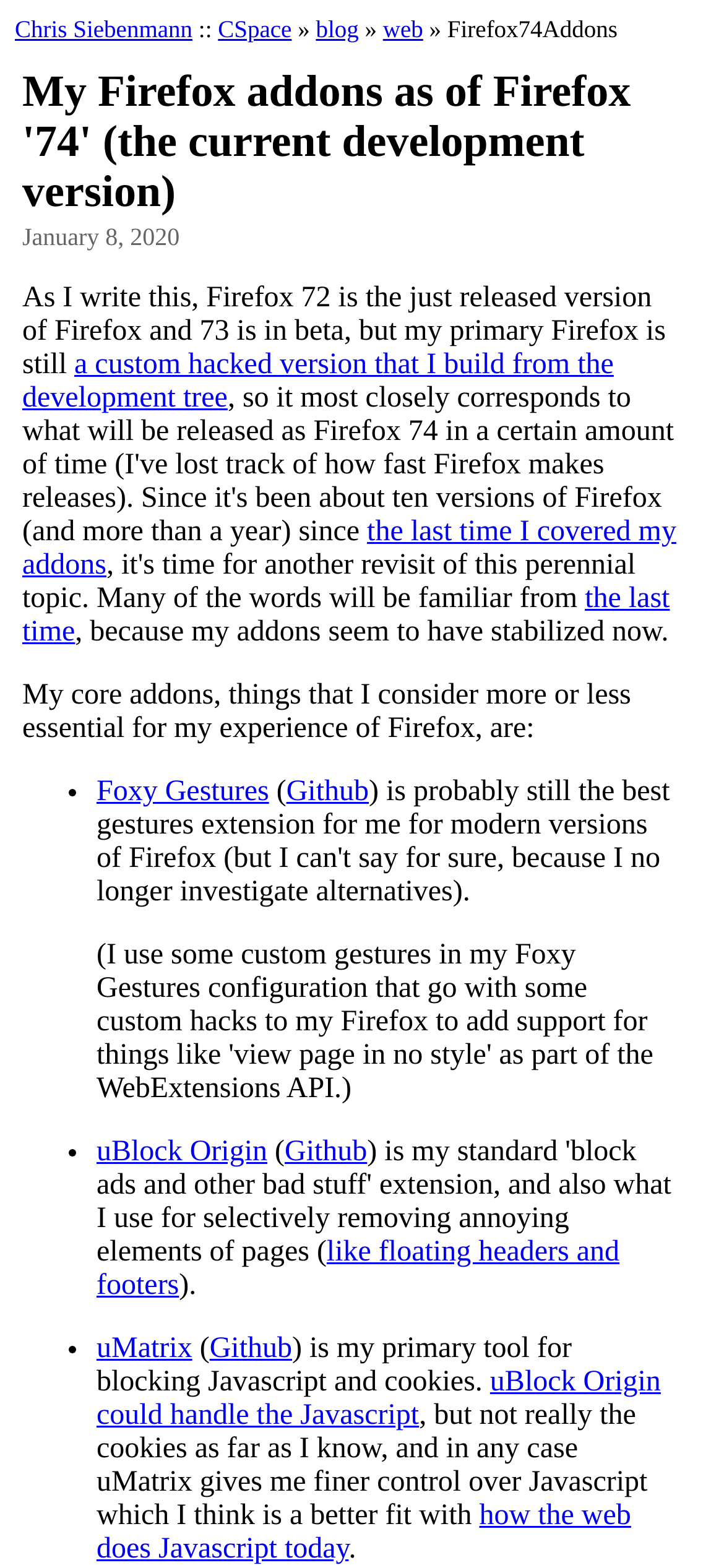Determine the bounding box coordinates of the region to click in order to accomplish the following instruction: "go to Chris Siebenmann's homepage". Provide the coordinates as four float numbers between 0 and 1, specifically [left, top, right, bottom].

[0.021, 0.009, 0.266, 0.027]